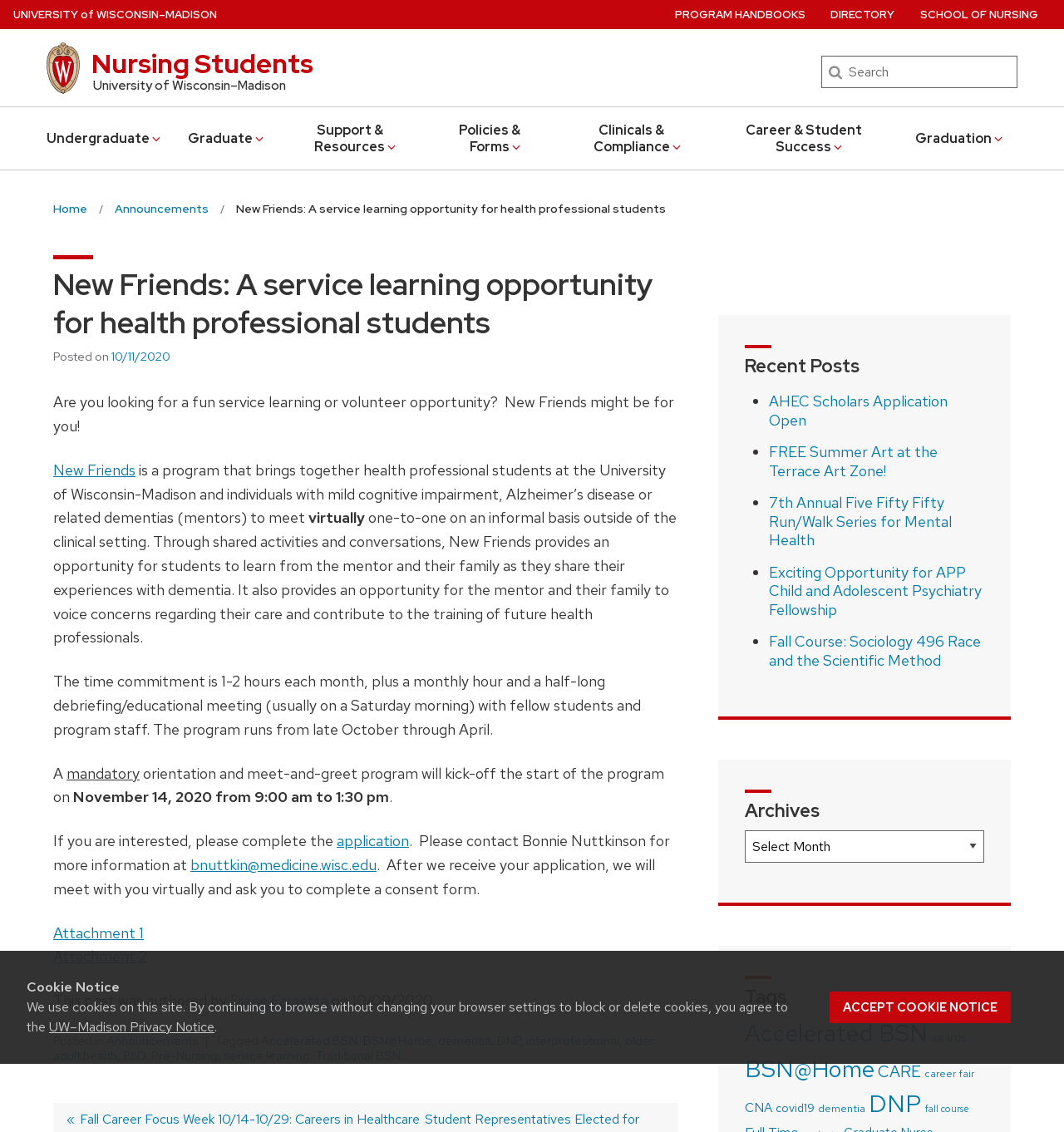Pinpoint the bounding box coordinates for the area that should be clicked to perform the following instruction: "View recent posts".

[0.7, 0.314, 0.925, 0.335]